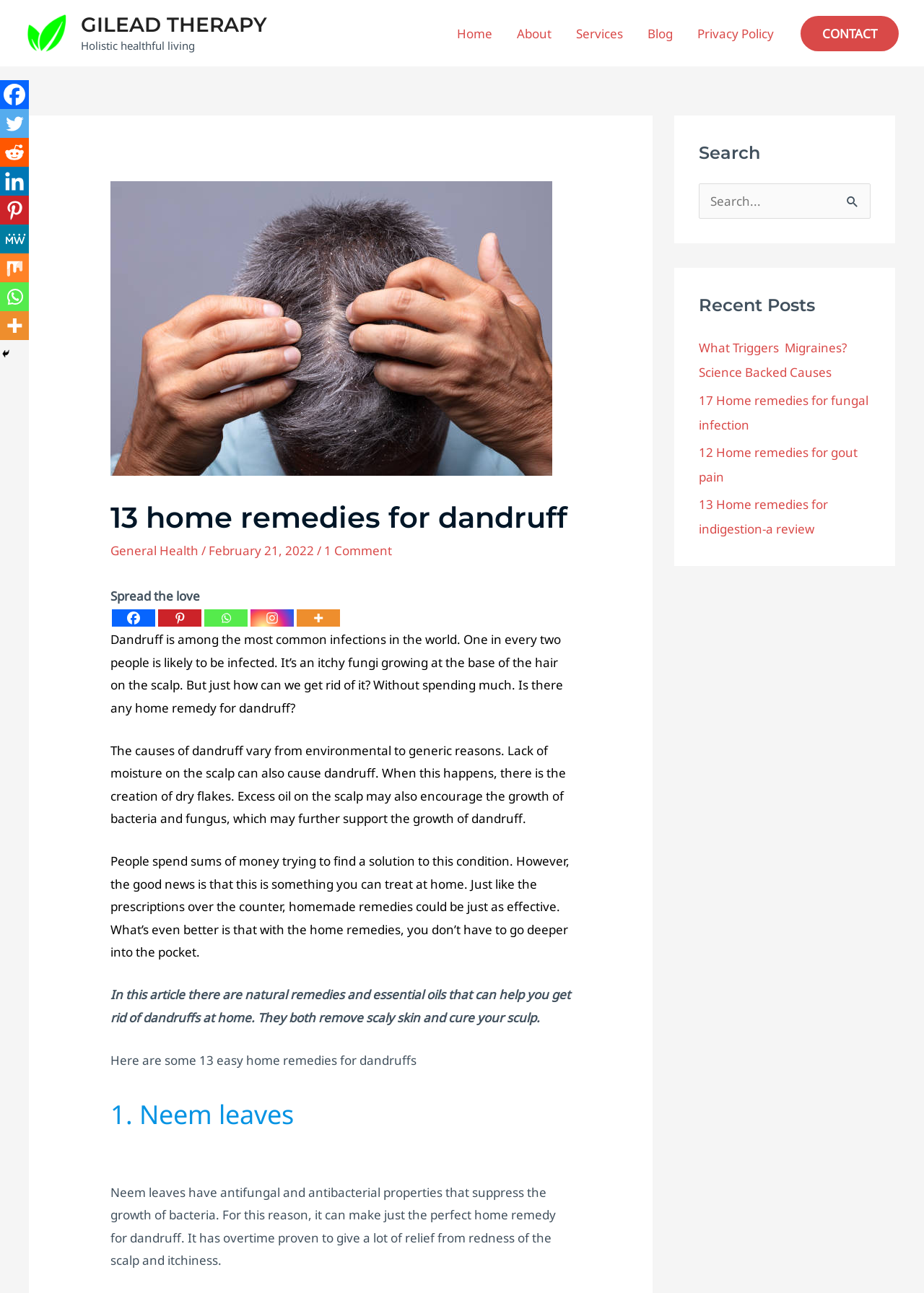What is the purpose of neem leaves in dandruff treatment?
Based on the visual information, provide a detailed and comprehensive answer.

According to the webpage content, neem leaves have antifungal and antibacterial properties that can help suppress the growth of bacteria, making them a useful home remedy for dandruff. This is mentioned in the section discussing the 13 home remedies for dandruff, where neem leaves are listed as one of the remedies.